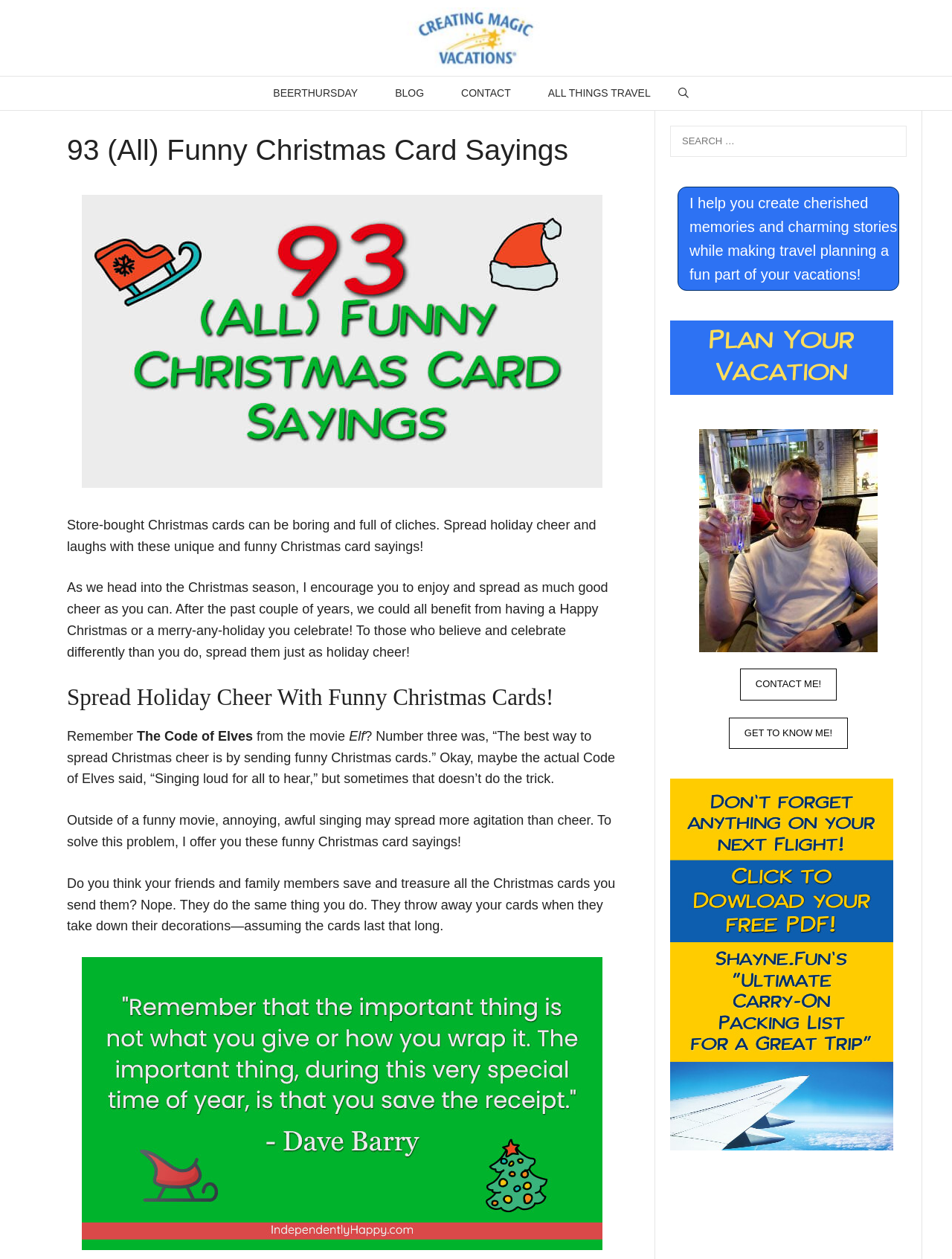Identify the webpage's primary heading and generate its text.

93 (All) Funny Christmas Card Sayings